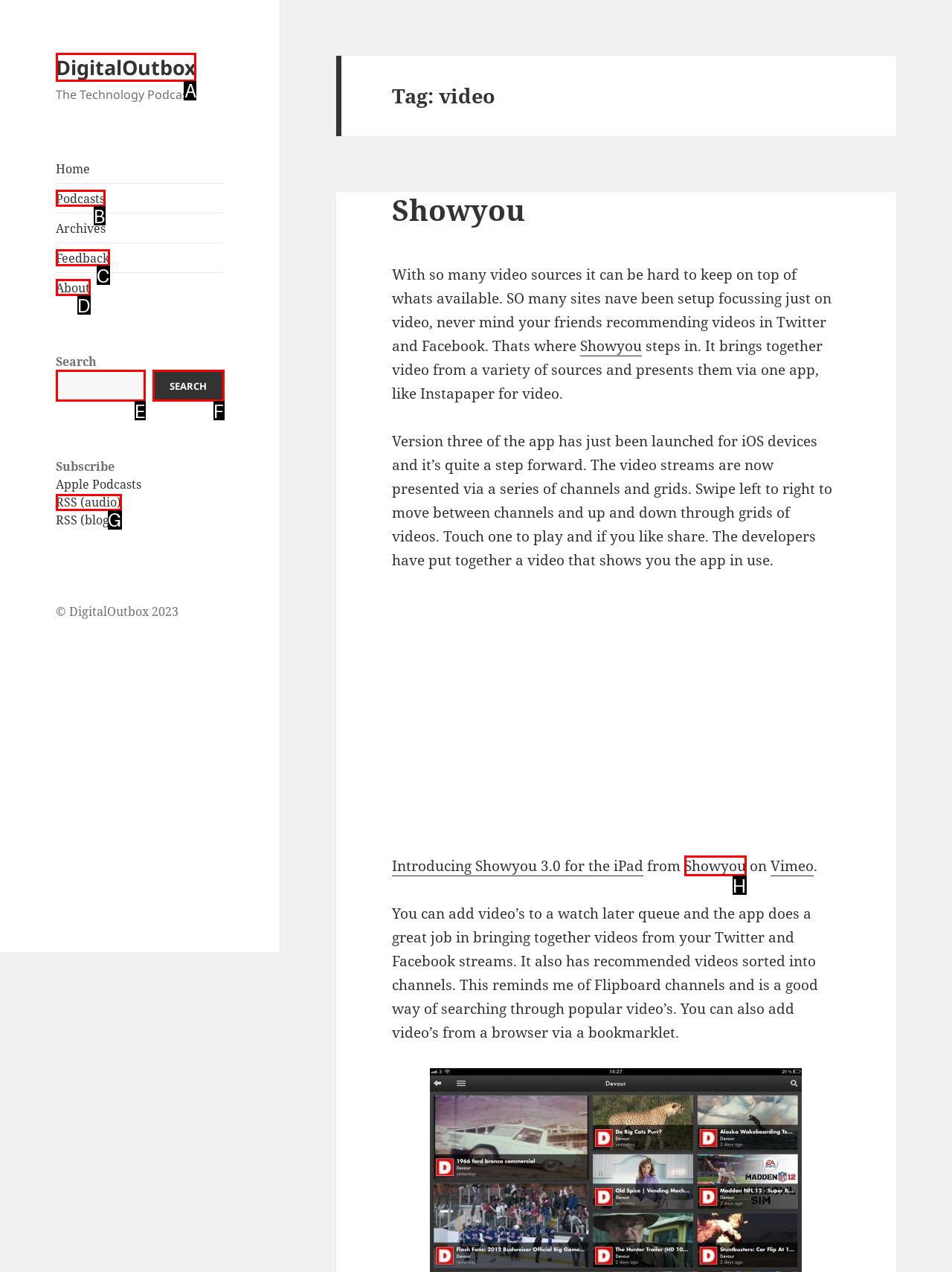For the task: Click on the DigitalOutbox link, tell me the letter of the option you should click. Answer with the letter alone.

A